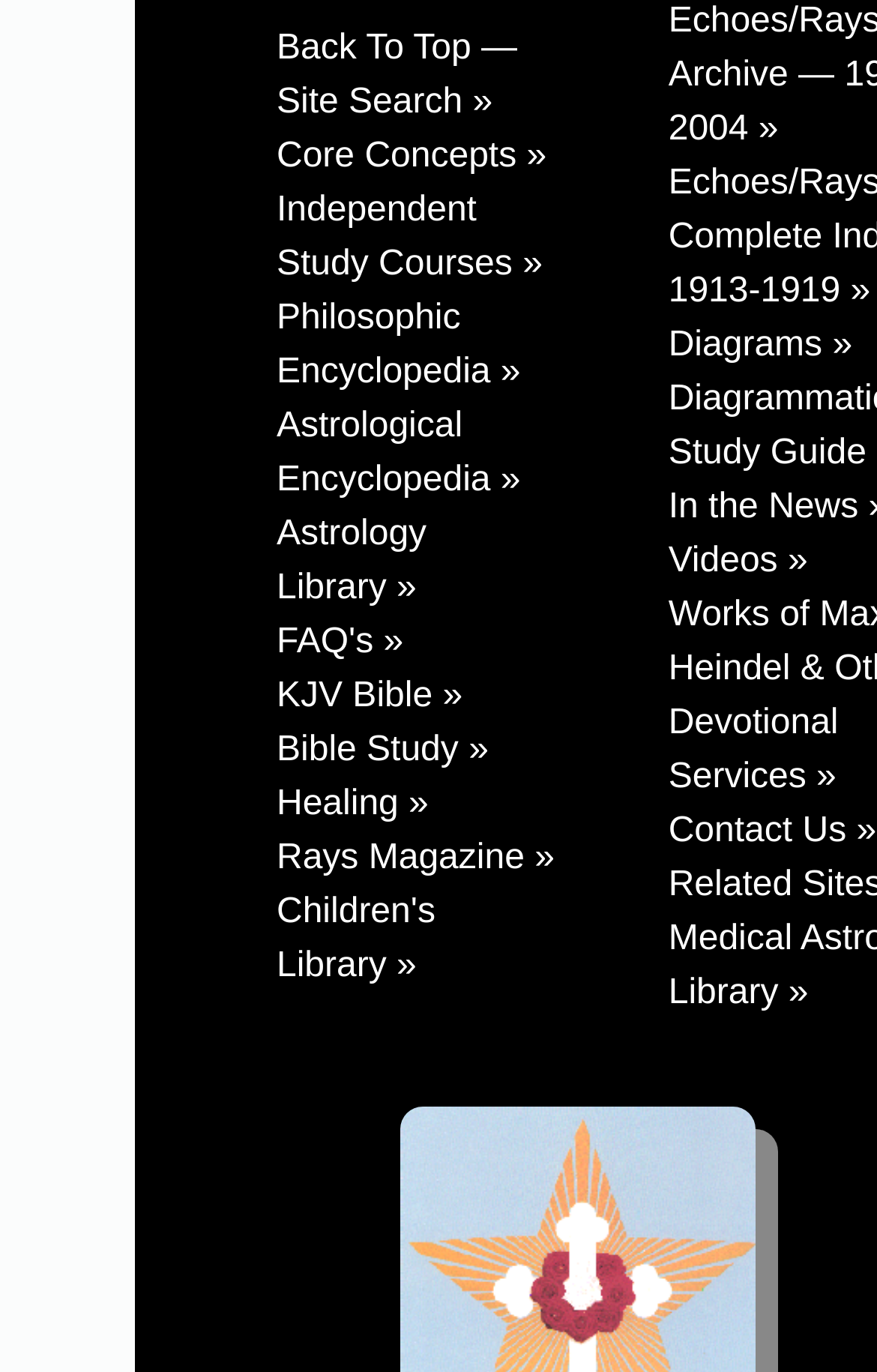Pinpoint the bounding box coordinates of the element to be clicked to execute the instruction: "Check the FAQs".

[0.315, 0.454, 0.46, 0.482]